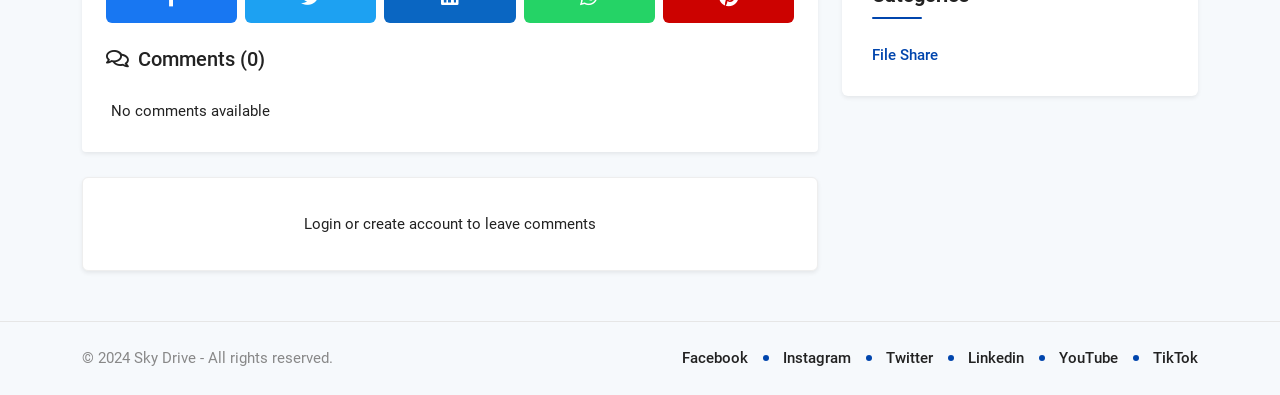Use a single word or phrase to answer the following:
How many social media links are available at the bottom of the webpage?

6